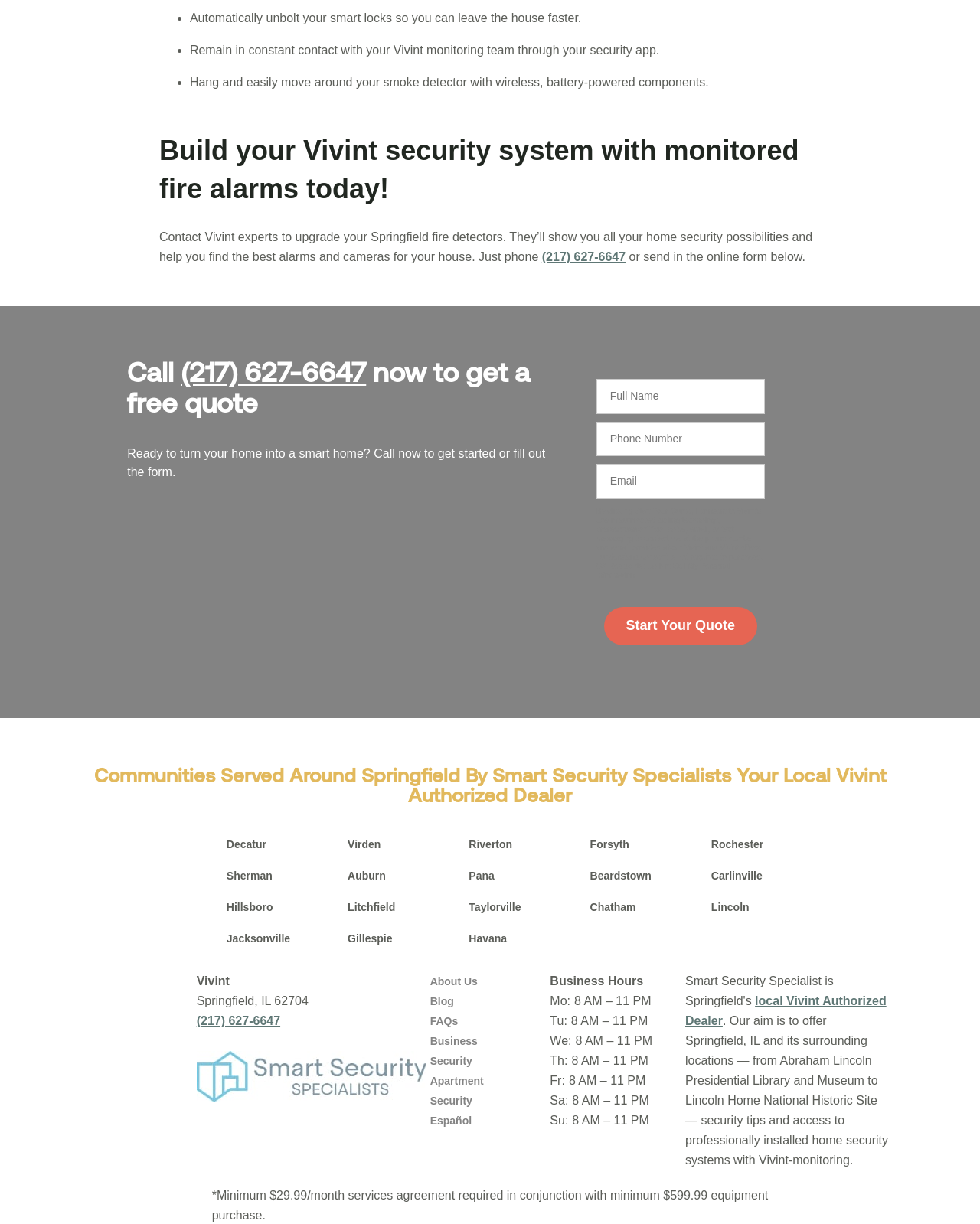Please locate the bounding box coordinates of the element that should be clicked to complete the given instruction: "Contact Vivint experts".

[0.162, 0.188, 0.829, 0.215]